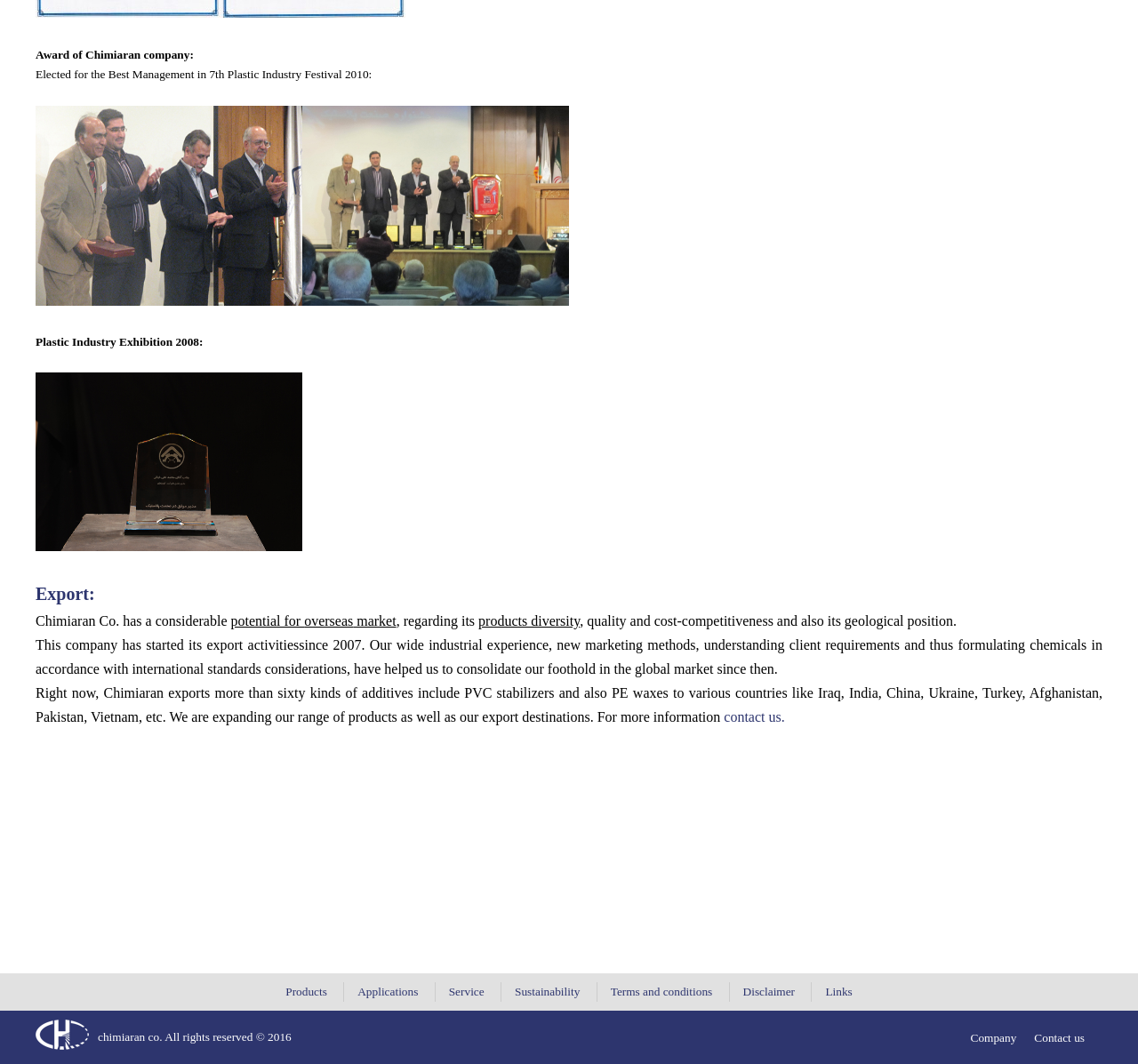Please give a one-word or short phrase response to the following question: 
What is the company's goal for its export activities?

Expanding range of products and destinations